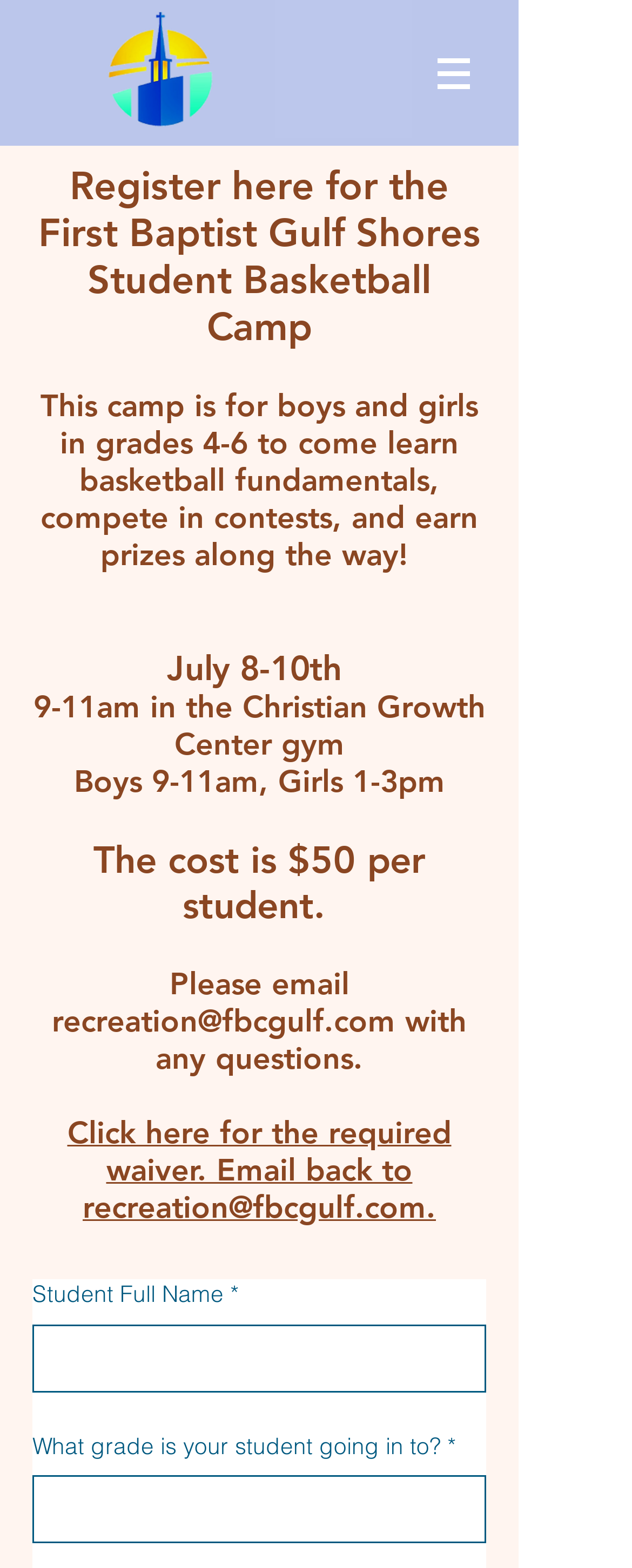Examine the image and give a thorough answer to the following question:
What is the email address to contact for questions?

The webpage provides an email address, recreation@fbcgulf.com, for contacting with any questions about the camp, which is mentioned in the description of the camp.